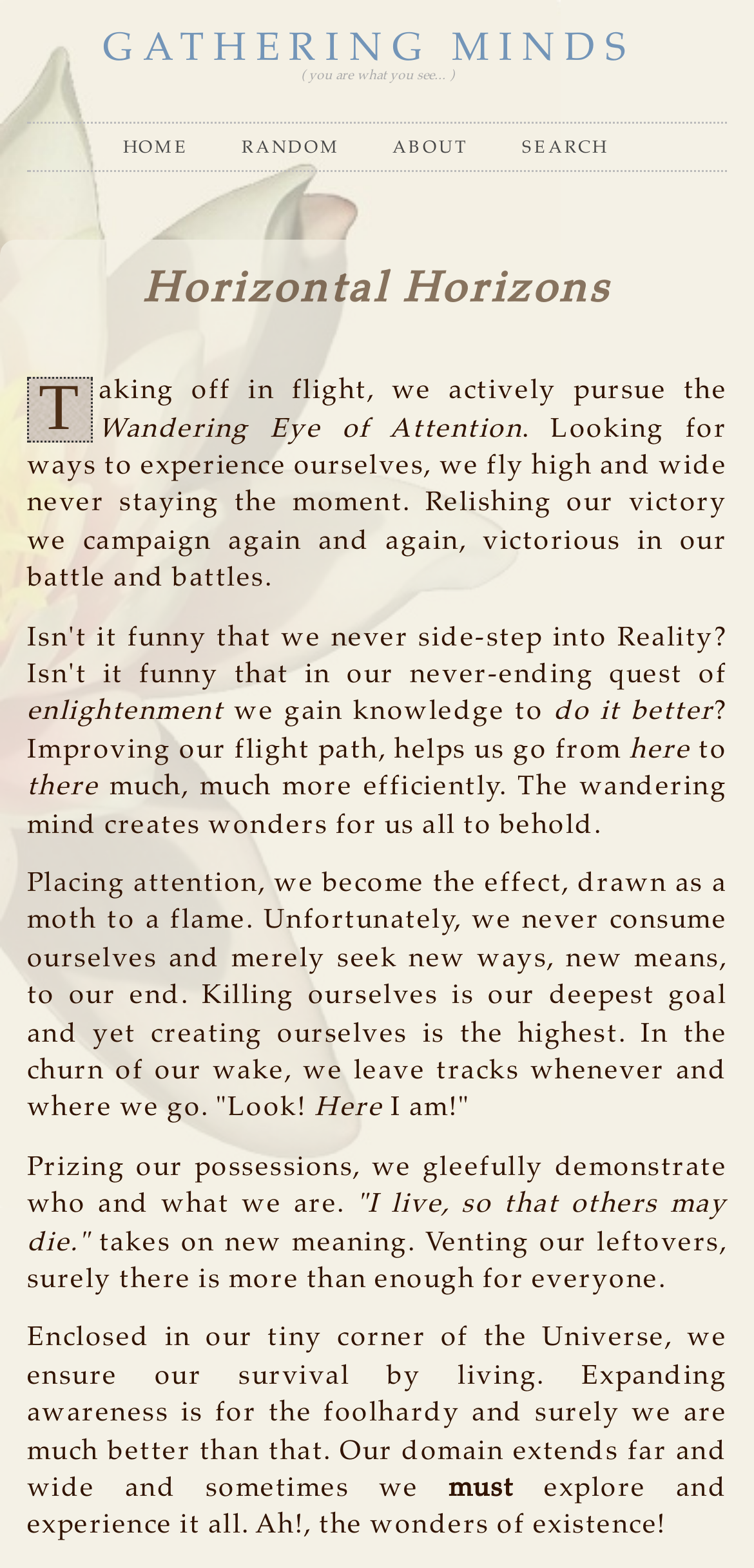Please reply with a single word or brief phrase to the question: 
What is the first link on the webpage?

GATHERING MINDS